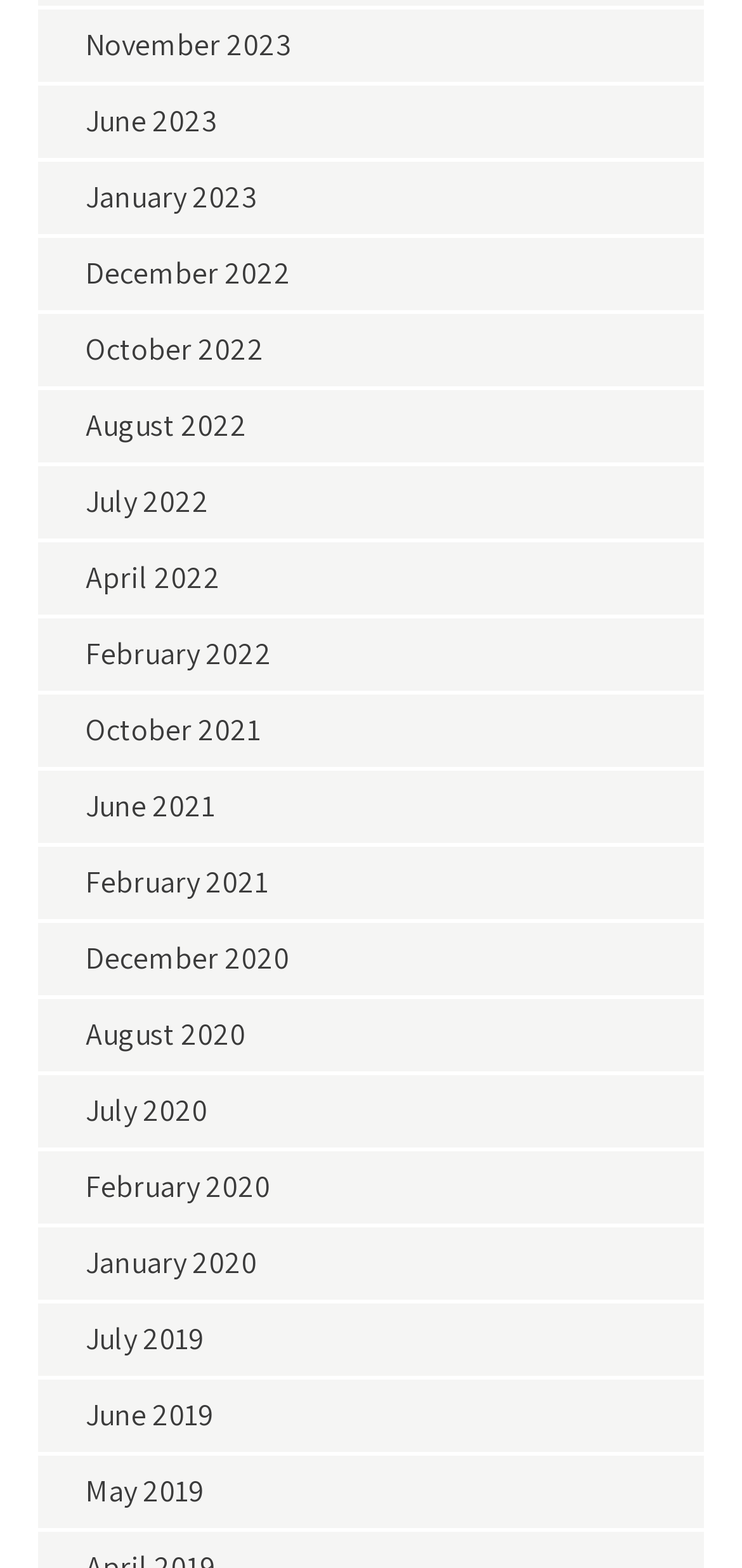Identify the coordinates of the bounding box for the element described below: "October 2022". Return the coordinates as four float numbers between 0 and 1: [left, top, right, bottom].

[0.115, 0.21, 0.356, 0.235]